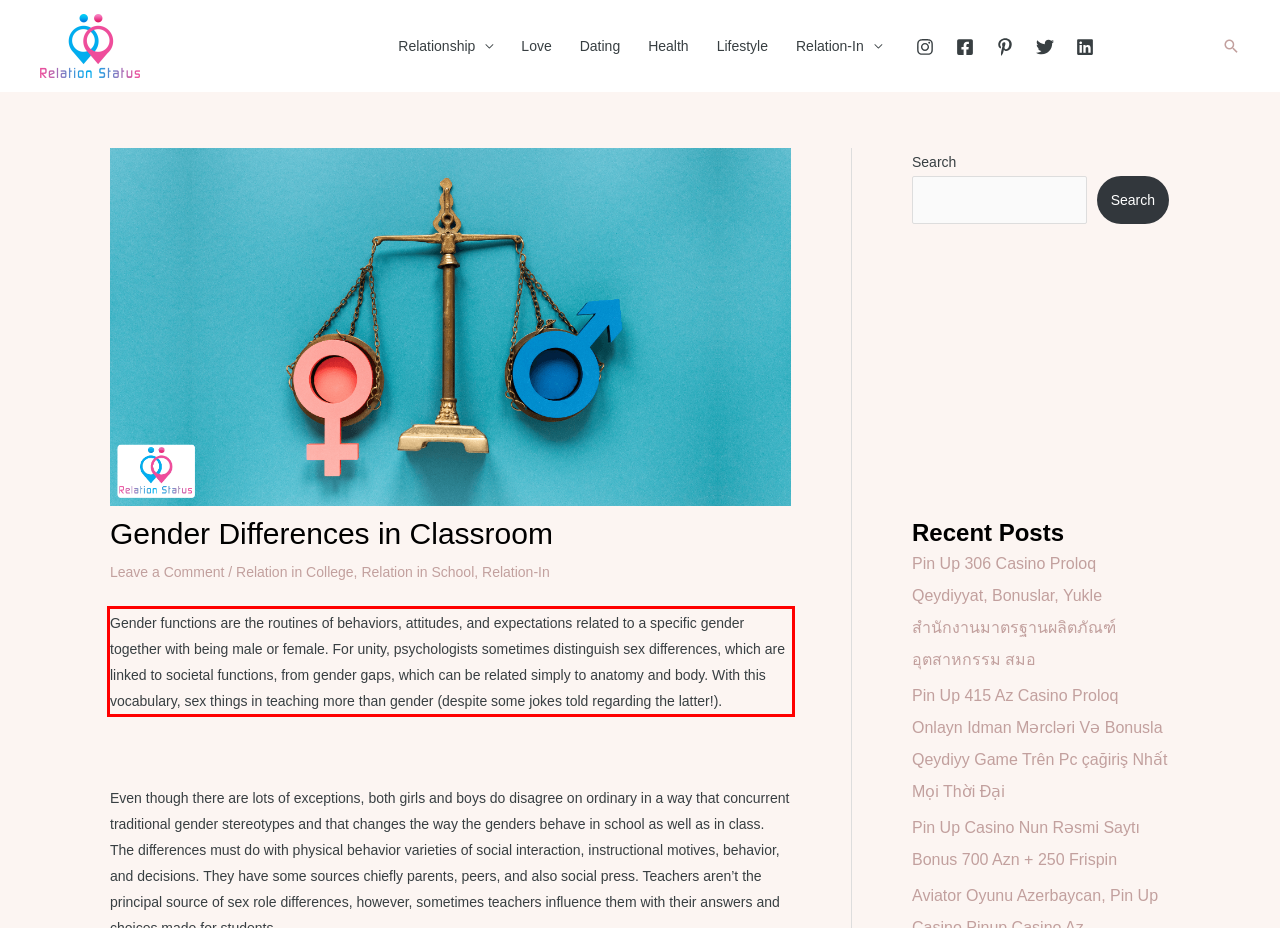Please identify the text within the red rectangular bounding box in the provided webpage screenshot.

Gender functions are the routines of behaviors, attitudes, and expectations related to a specific gender together with being male or female. For unity, psychologists sometimes distinguish sex differences, which are linked to societal functions, from gender gaps, which can be related simply to anatomy and body. With this vocabulary, sex things in teaching more than gender (despite some jokes told regarding the latter!).